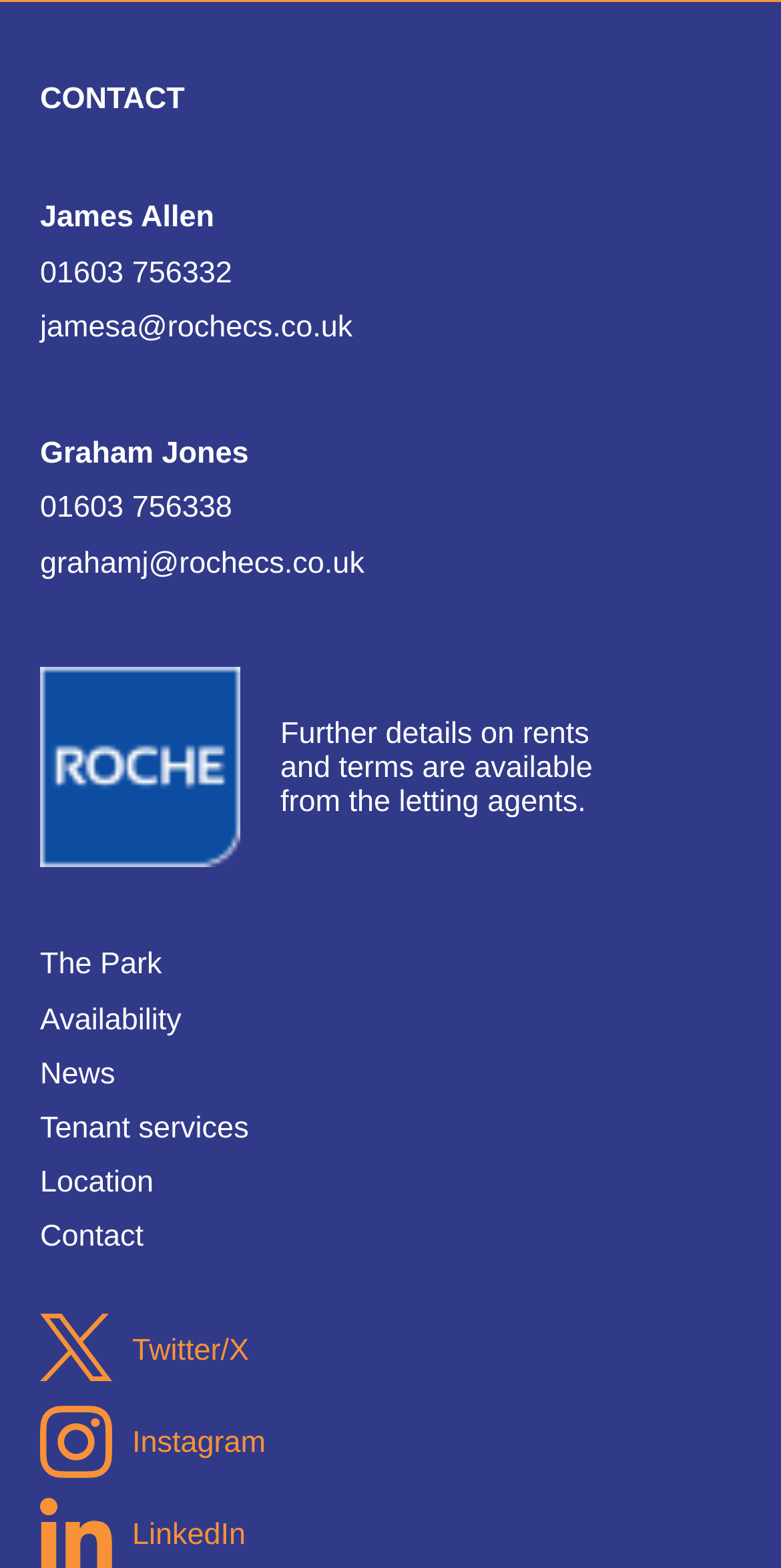Please locate the bounding box coordinates of the region I need to click to follow this instruction: "Click the 'Contact' link".

[0.051, 0.053, 0.236, 0.074]